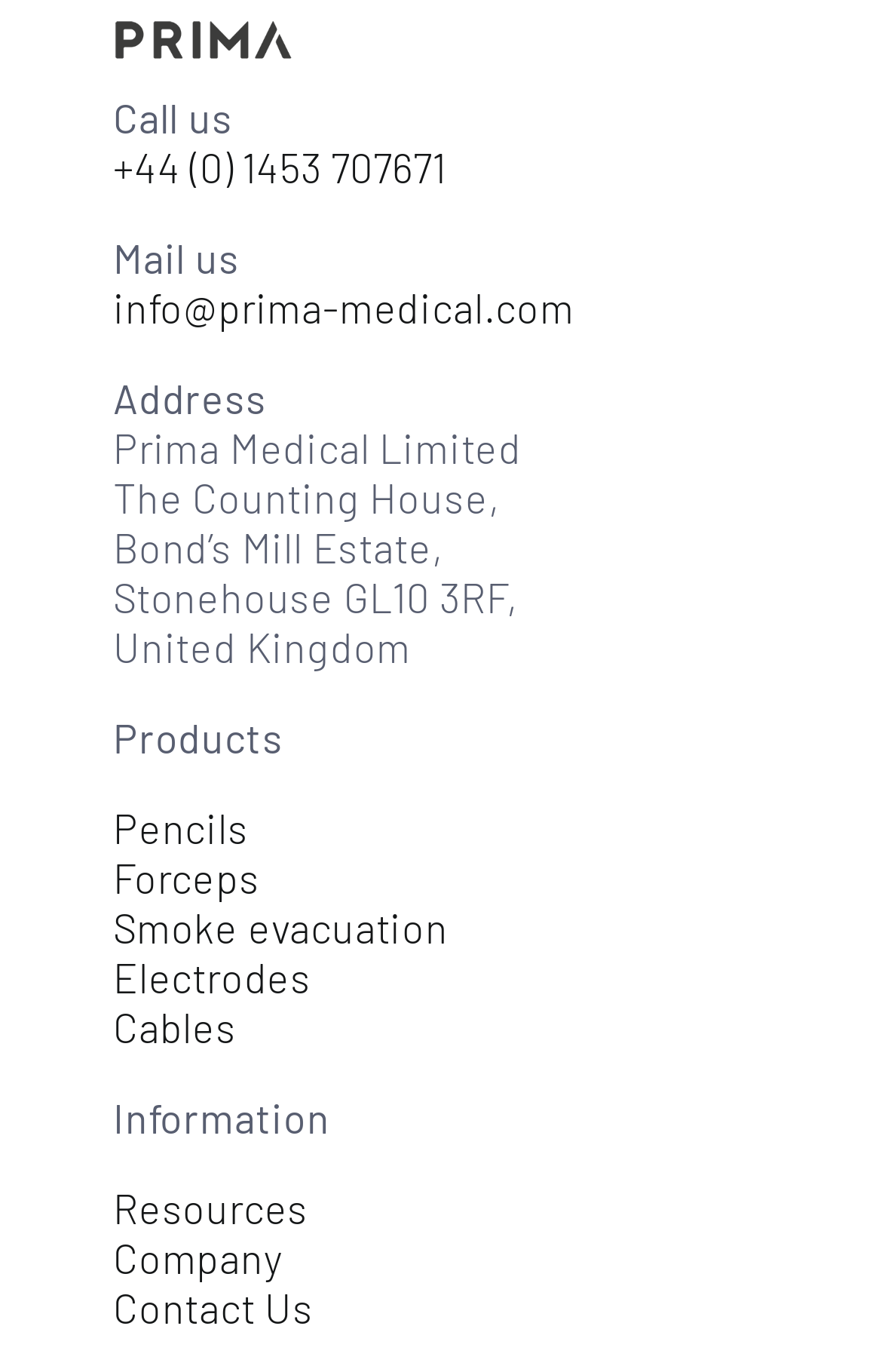Determine the bounding box coordinates of the region that needs to be clicked to achieve the task: "Contact Us".

[0.128, 0.935, 0.356, 0.972]